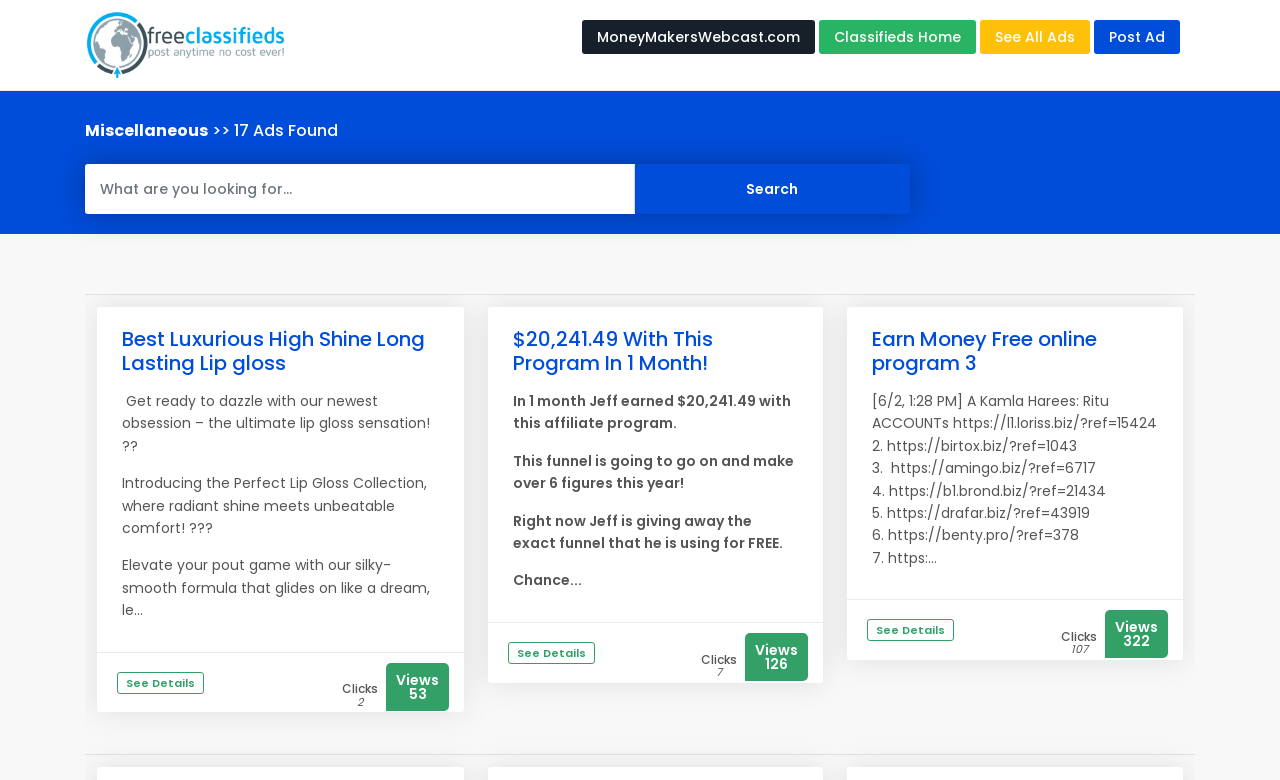Please identify the bounding box coordinates of the element that needs to be clicked to execute the following command: "Search for ads". Provide the bounding box using four float numbers between 0 and 1, formatted as [left, top, right, bottom].

[0.066, 0.21, 0.496, 0.274]